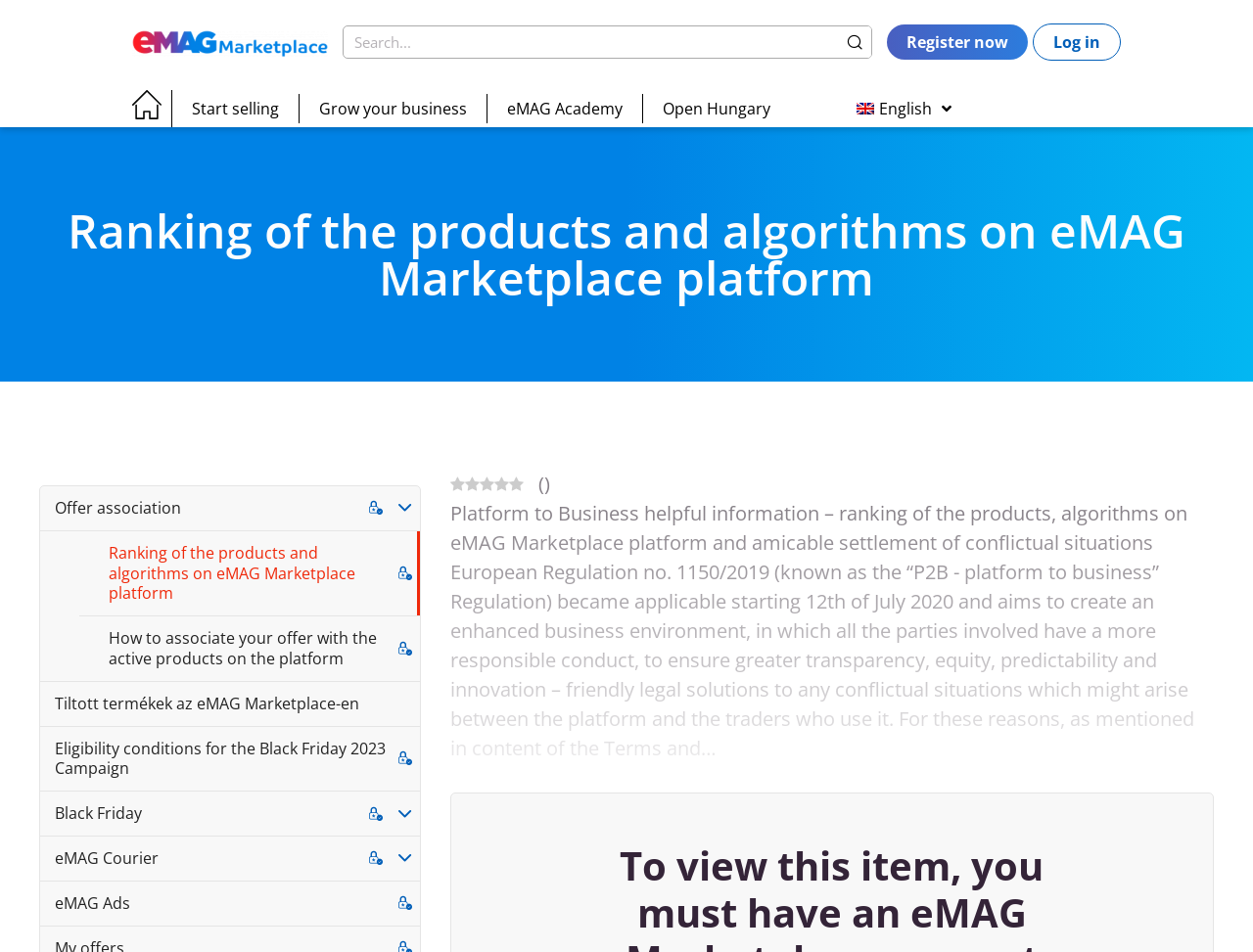Pinpoint the bounding box coordinates of the area that should be clicked to complete the following instruction: "Register now". The coordinates must be given as four float numbers between 0 and 1, i.e., [left, top, right, bottom].

[0.708, 0.026, 0.82, 0.063]